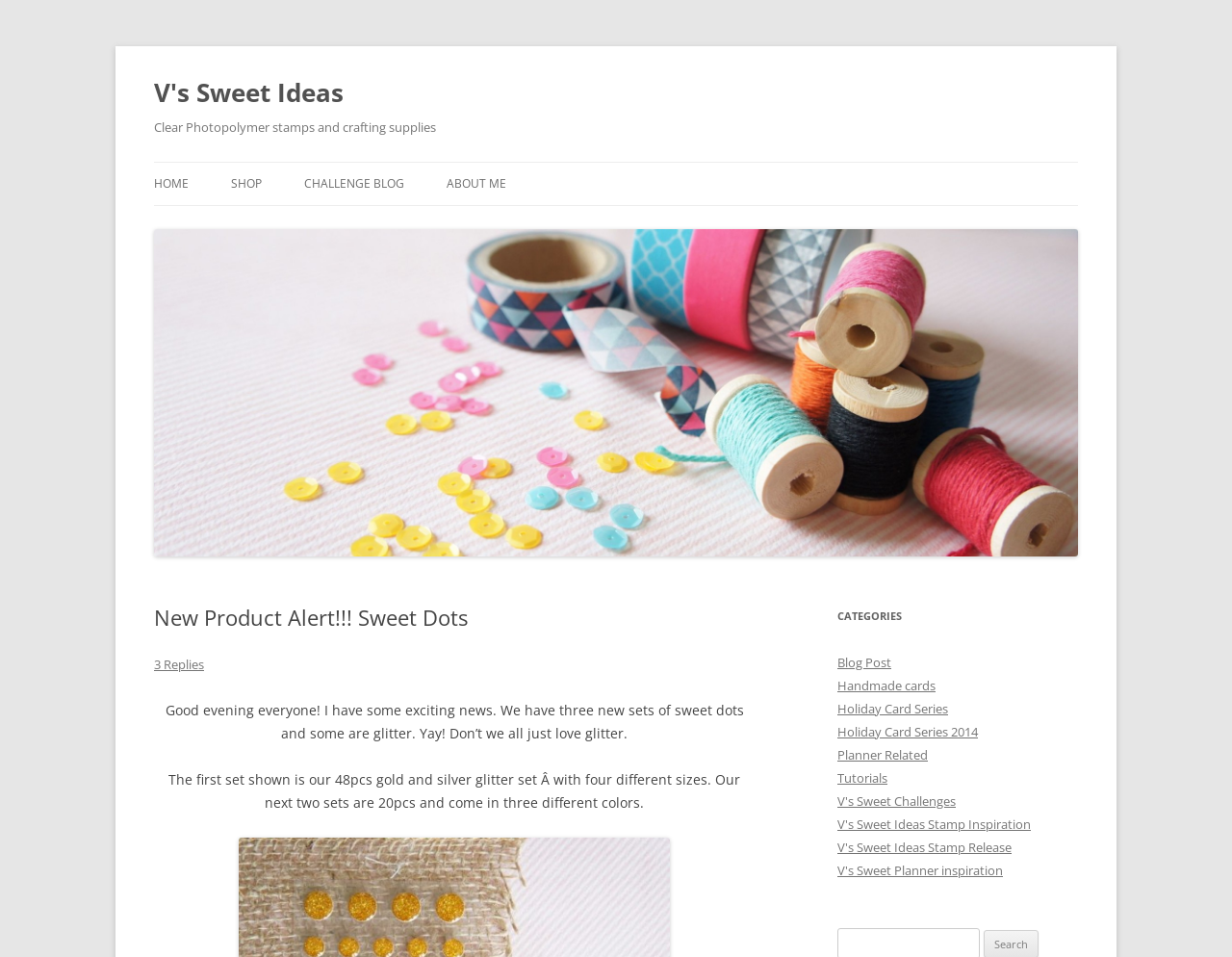Please find the bounding box coordinates of the element that you should click to achieve the following instruction: "Search for something". The coordinates should be presented as four float numbers between 0 and 1: [left, top, right, bottom].

None